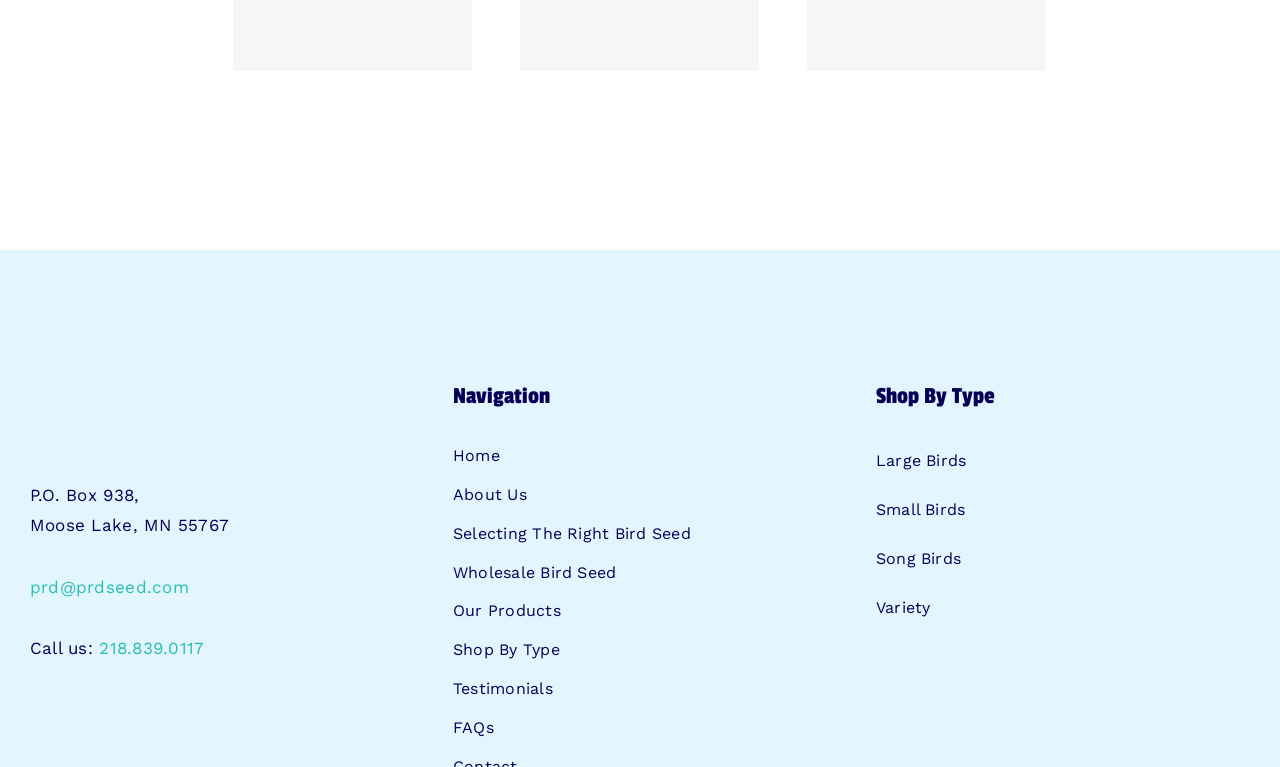Identify the bounding box for the described UI element: "Shop By Type".

[0.354, 0.823, 0.646, 0.874]